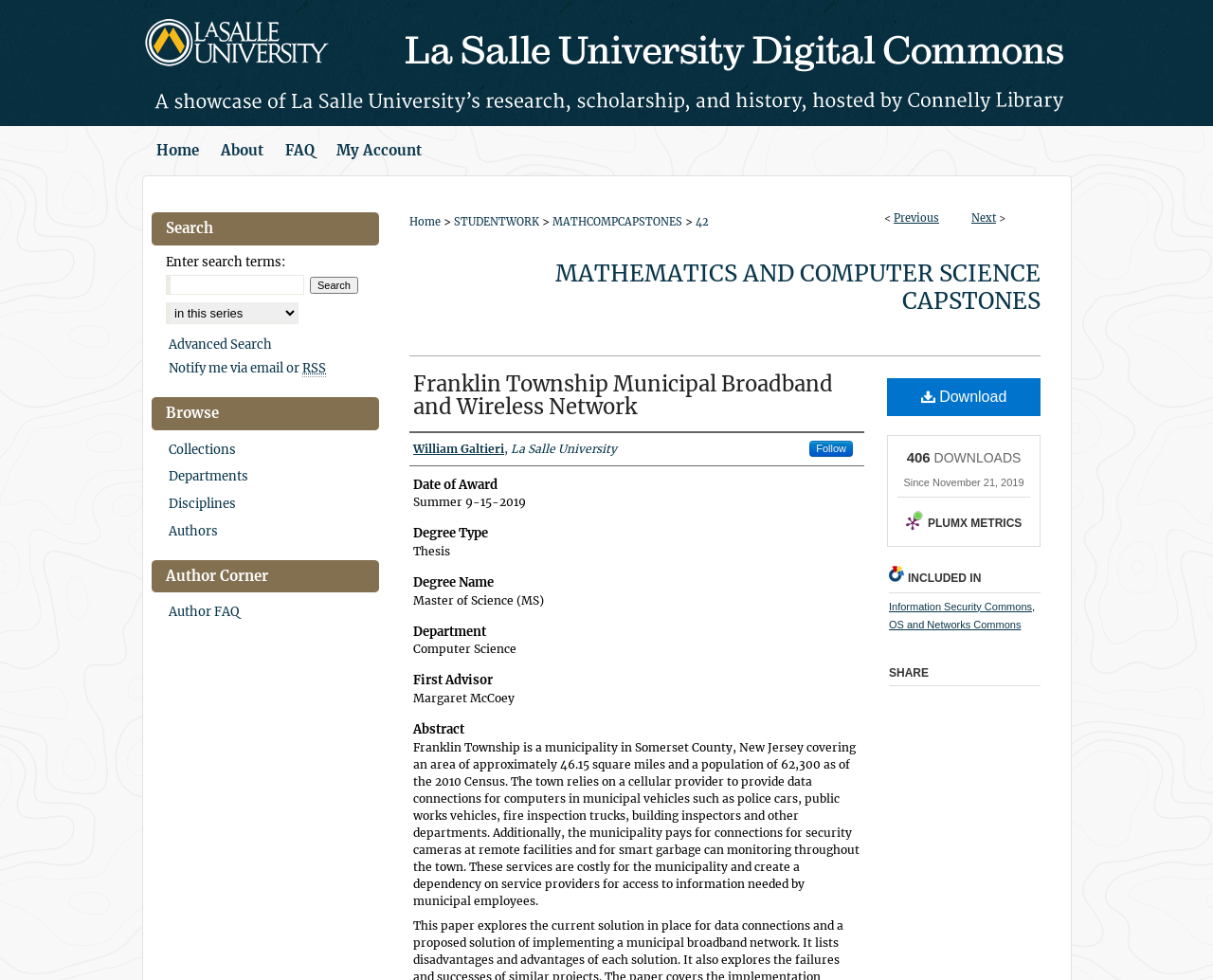Give the bounding box coordinates for this UI element: "Advanced Search". The coordinates should be four float numbers between 0 and 1, arranged as [left, top, right, bottom].

[0.137, 0.342, 0.312, 0.362]